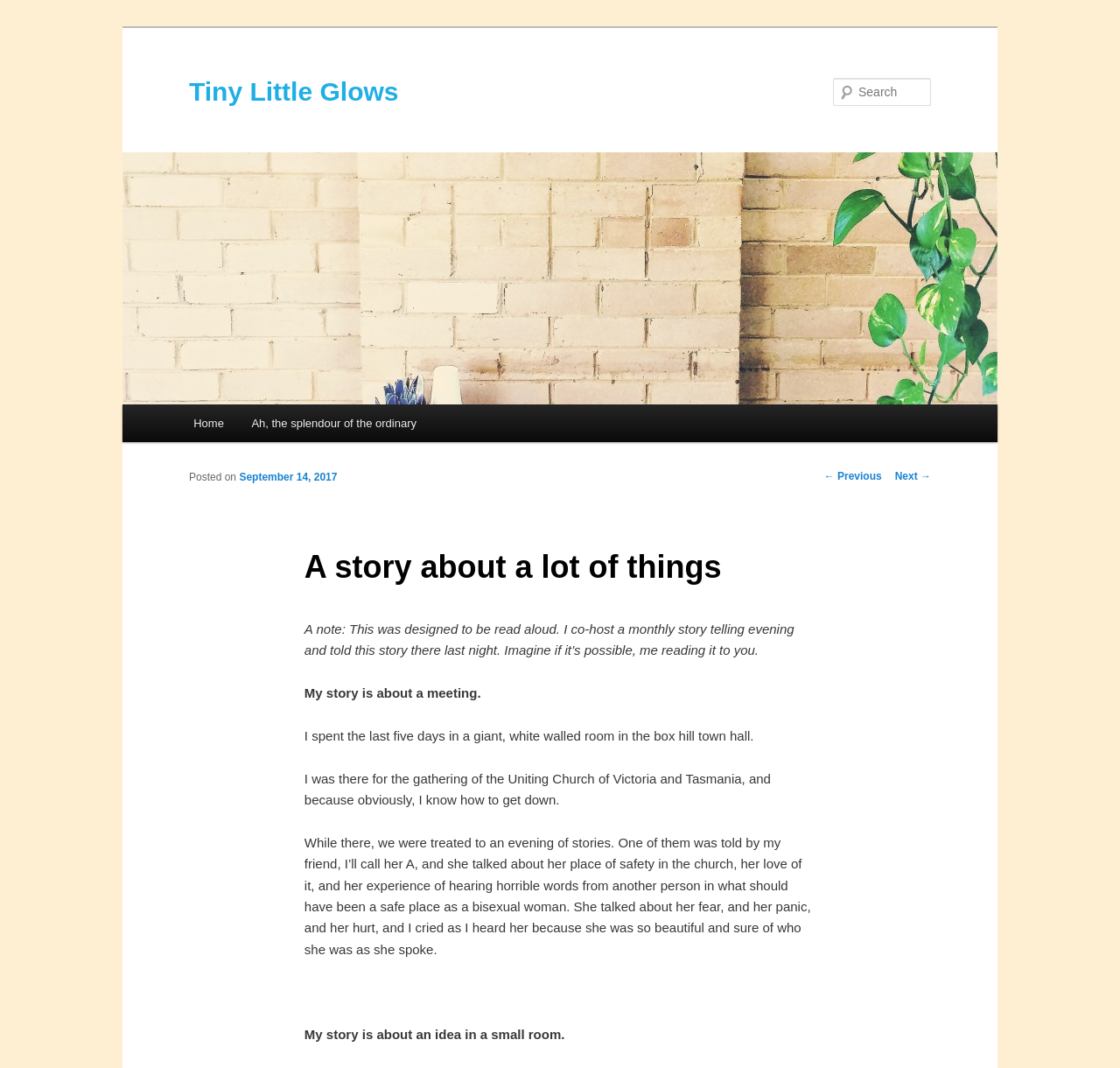Find the bounding box coordinates of the element to click in order to complete this instruction: "Go to the home page". The bounding box coordinates must be four float numbers between 0 and 1, denoted as [left, top, right, bottom].

[0.16, 0.379, 0.212, 0.414]